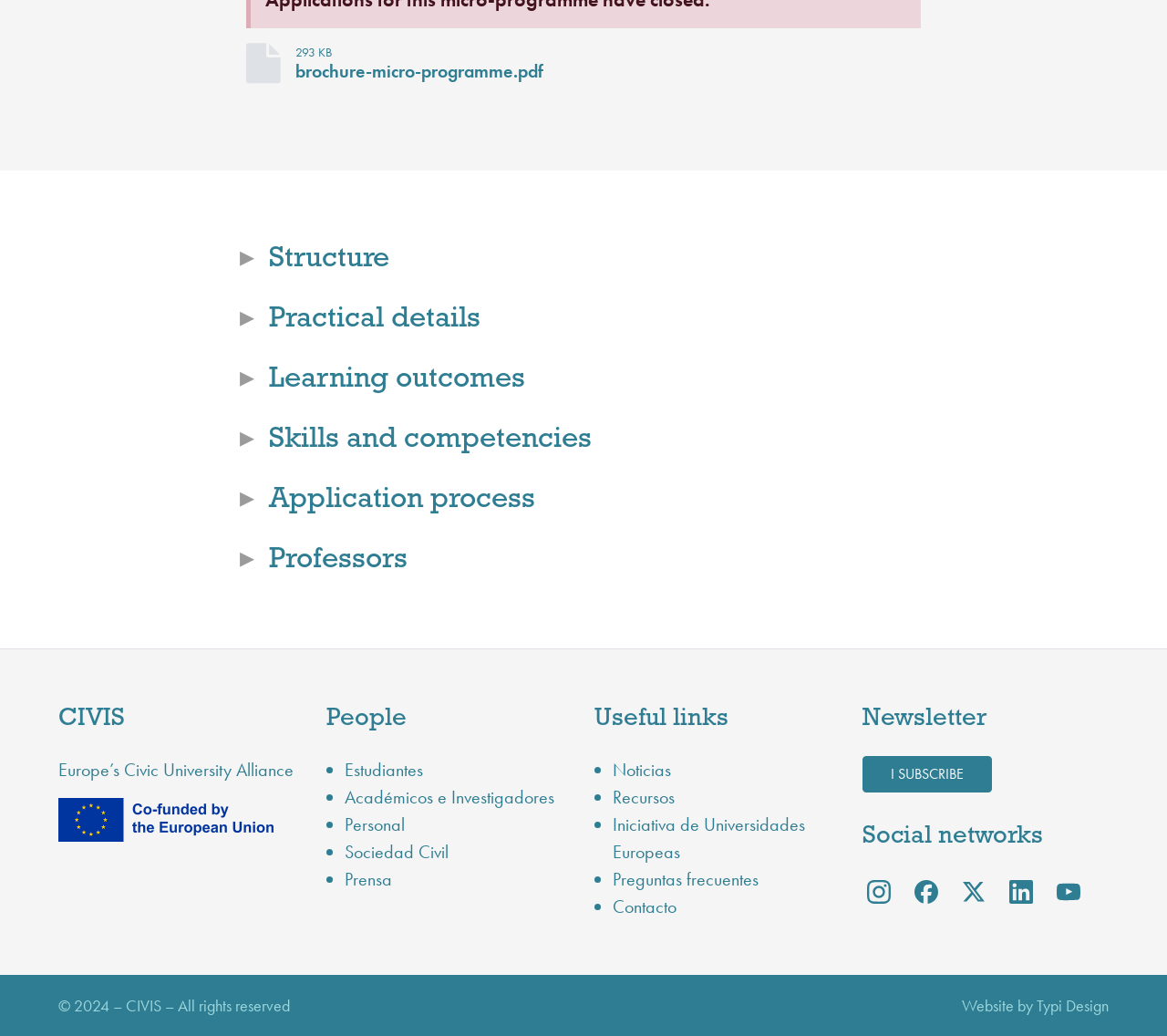Predict the bounding box coordinates of the area that should be clicked to accomplish the following instruction: "Visit INSTAGRAM". The bounding box coordinates should consist of four float numbers between 0 and 1, i.e., [left, top, right, bottom].

[0.739, 0.844, 0.767, 0.877]